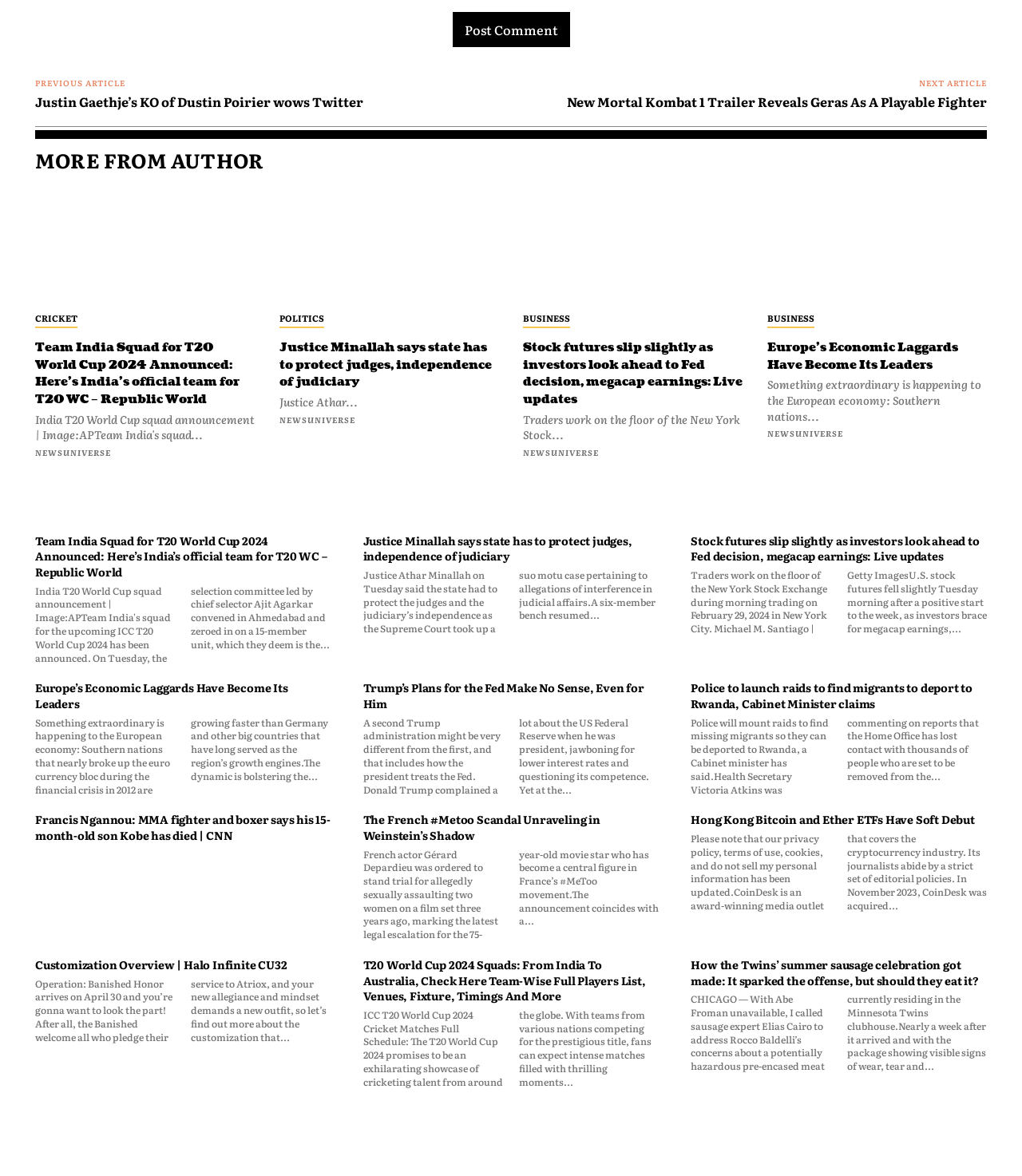Give a short answer using one word or phrase for the question:
What type of content is presented in the section 'MORE FROM AUTHOR'?

News articles